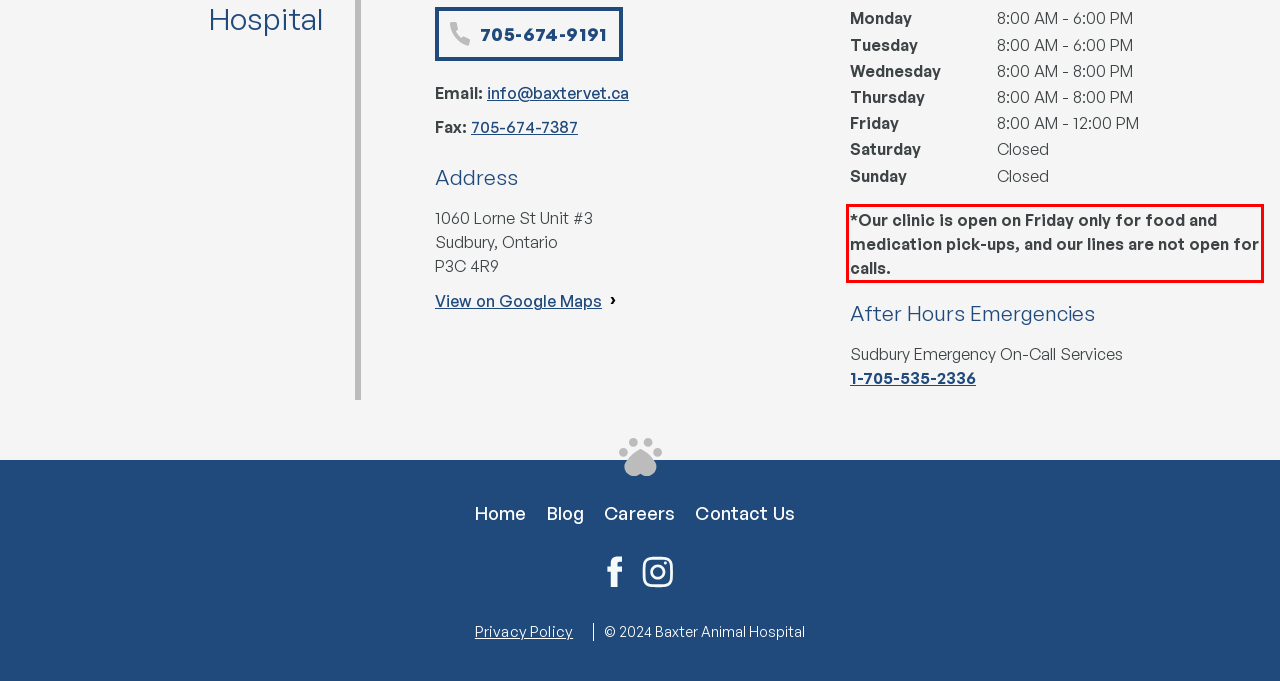Examine the webpage screenshot, find the red bounding box, and extract the text content within this marked area.

*Our clinic is open on Friday only for food and medication pick-ups, and our lines are not open for calls.